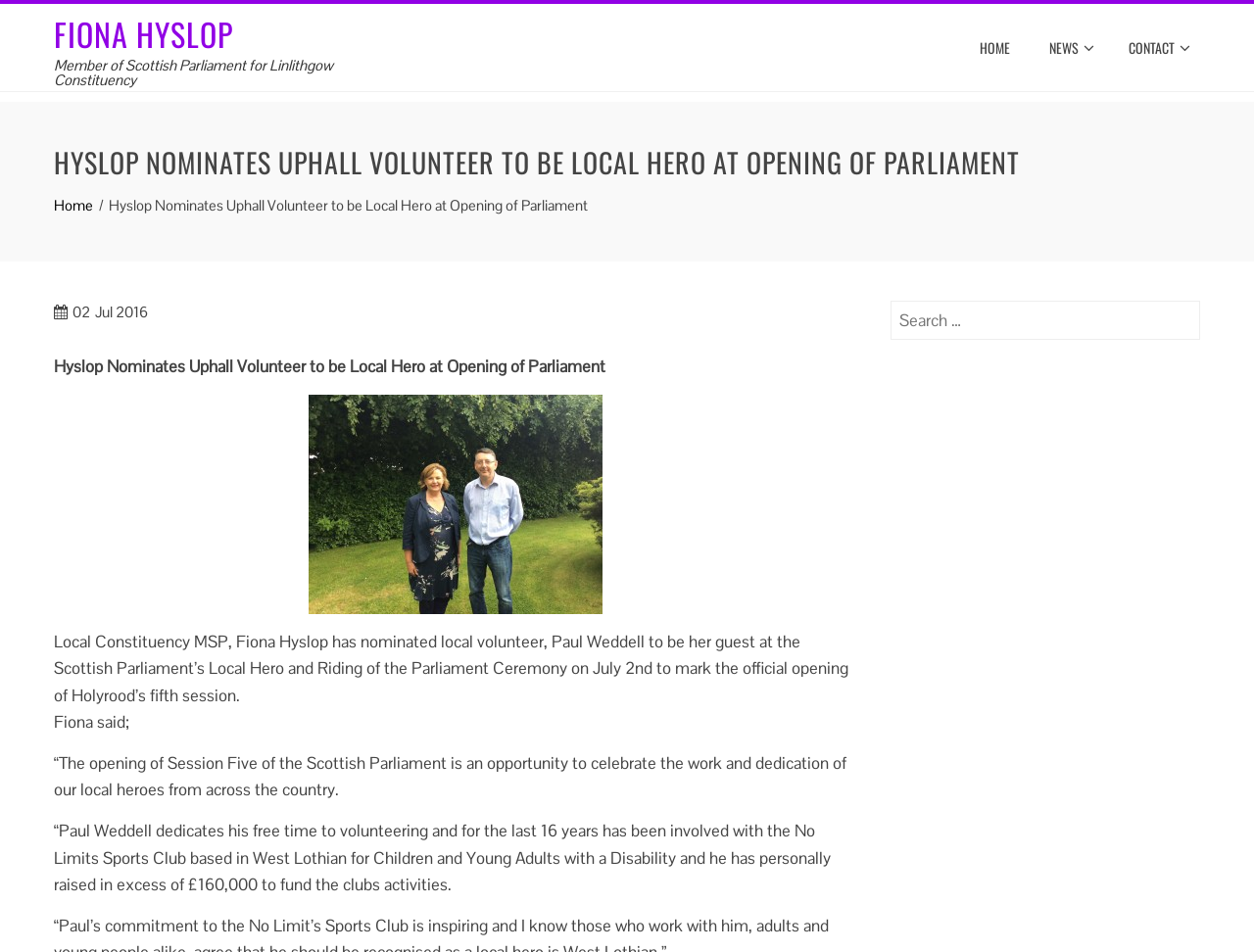Determine the bounding box coordinates for the HTML element described here: "Home".

[0.043, 0.205, 0.074, 0.225]